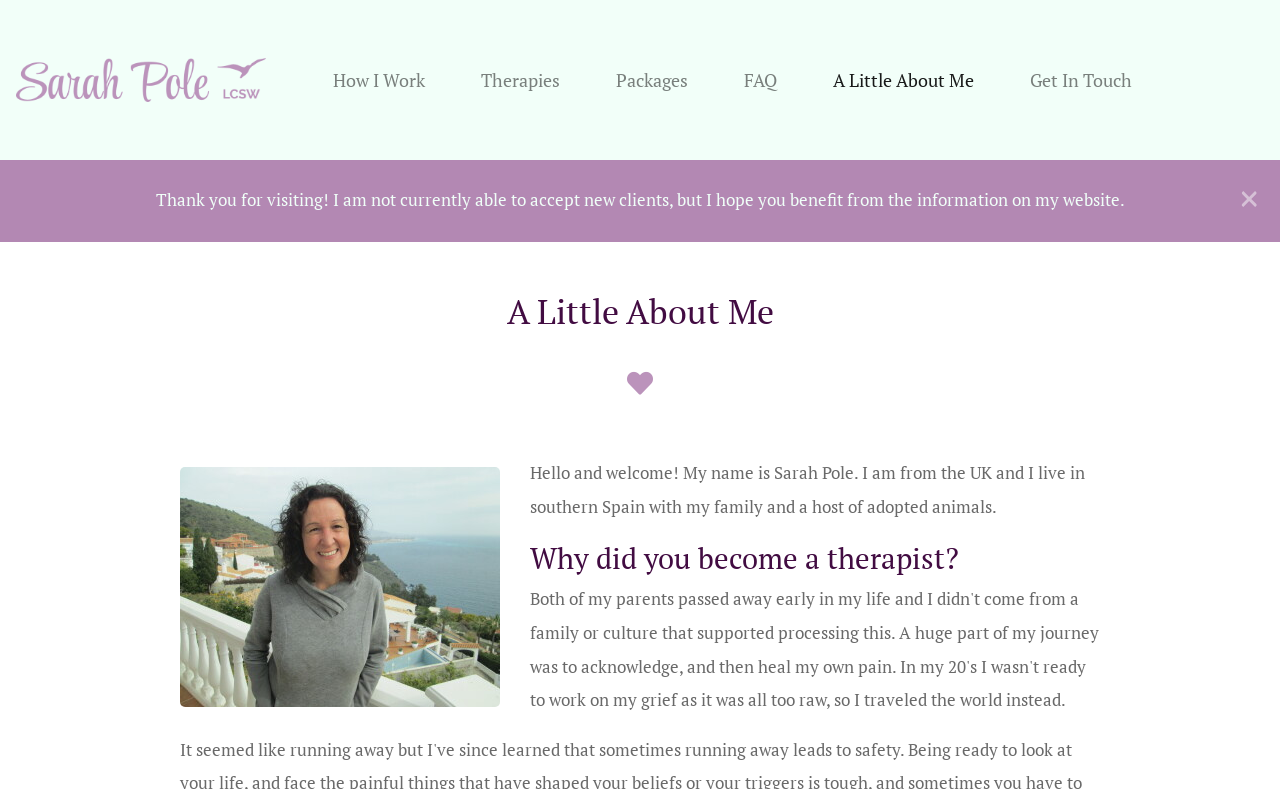What is the purpose of the button at the top right corner? Based on the image, give a response in one word or a short phrase.

Close